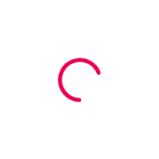Give a short answer using one word or phrase for the question:
What is the purpose of the graphic?

to indicate loading